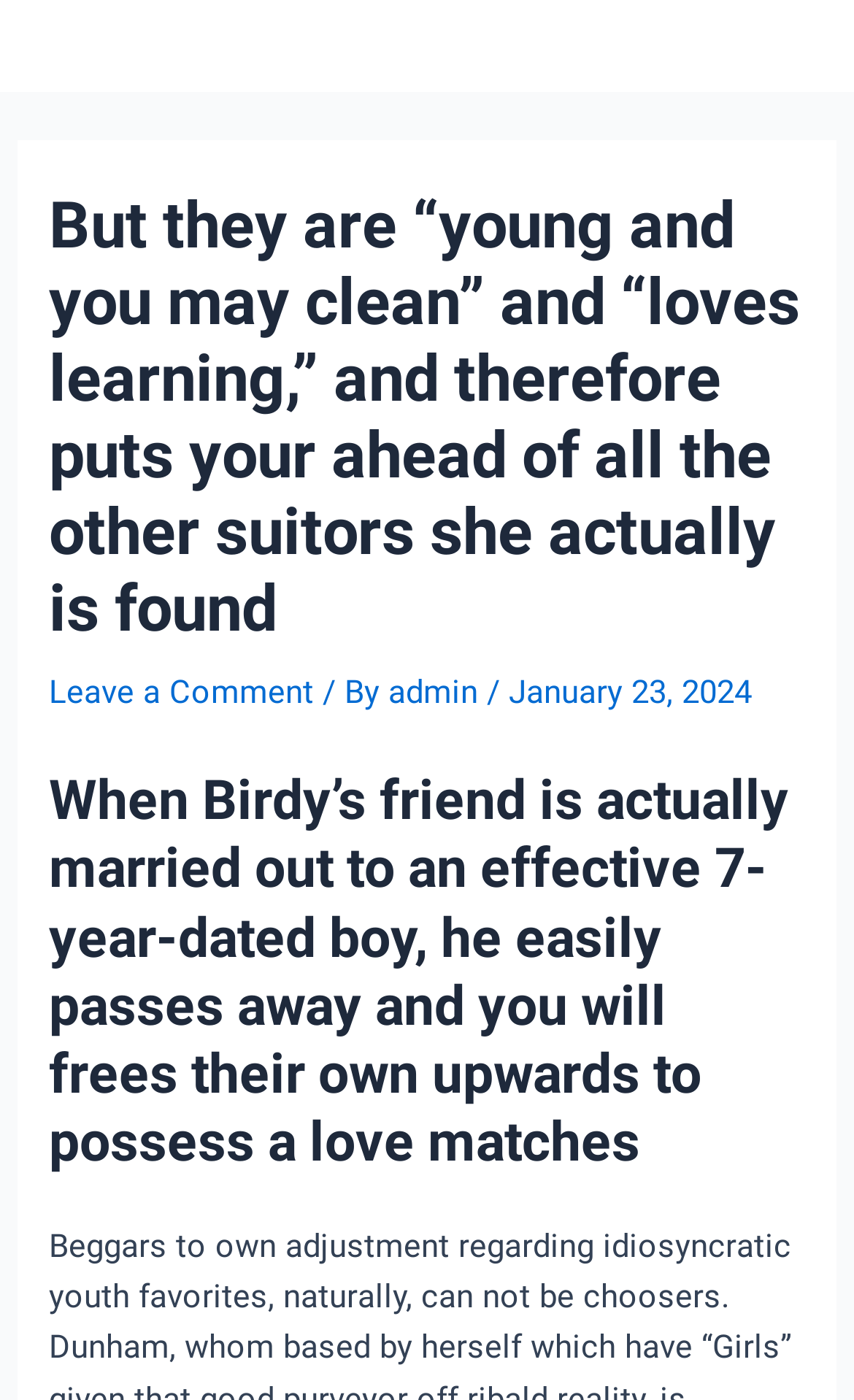Analyze the image and give a detailed response to the question:
What is the main menu button for?

The main menu button can be found at the top of the webpage with a bounding box coordinate of [0.841, 0.0, 0.949, 0.065]. The button is labeled as 'Main Menu', indicating that it is used to access the main menu of the webpage.